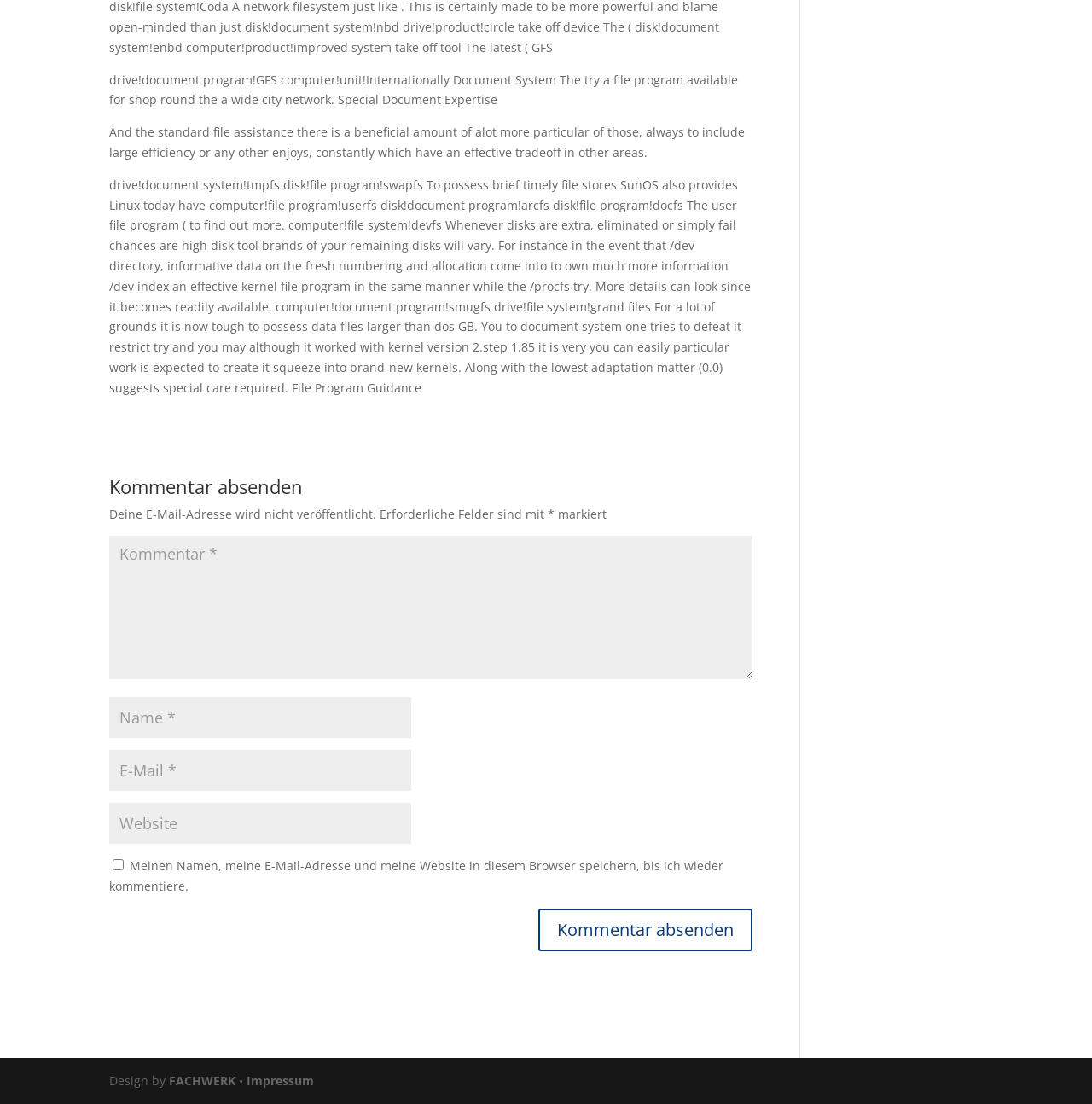Answer the question using only a single word or phrase: 
What is the maximum file size limit?

2 GB